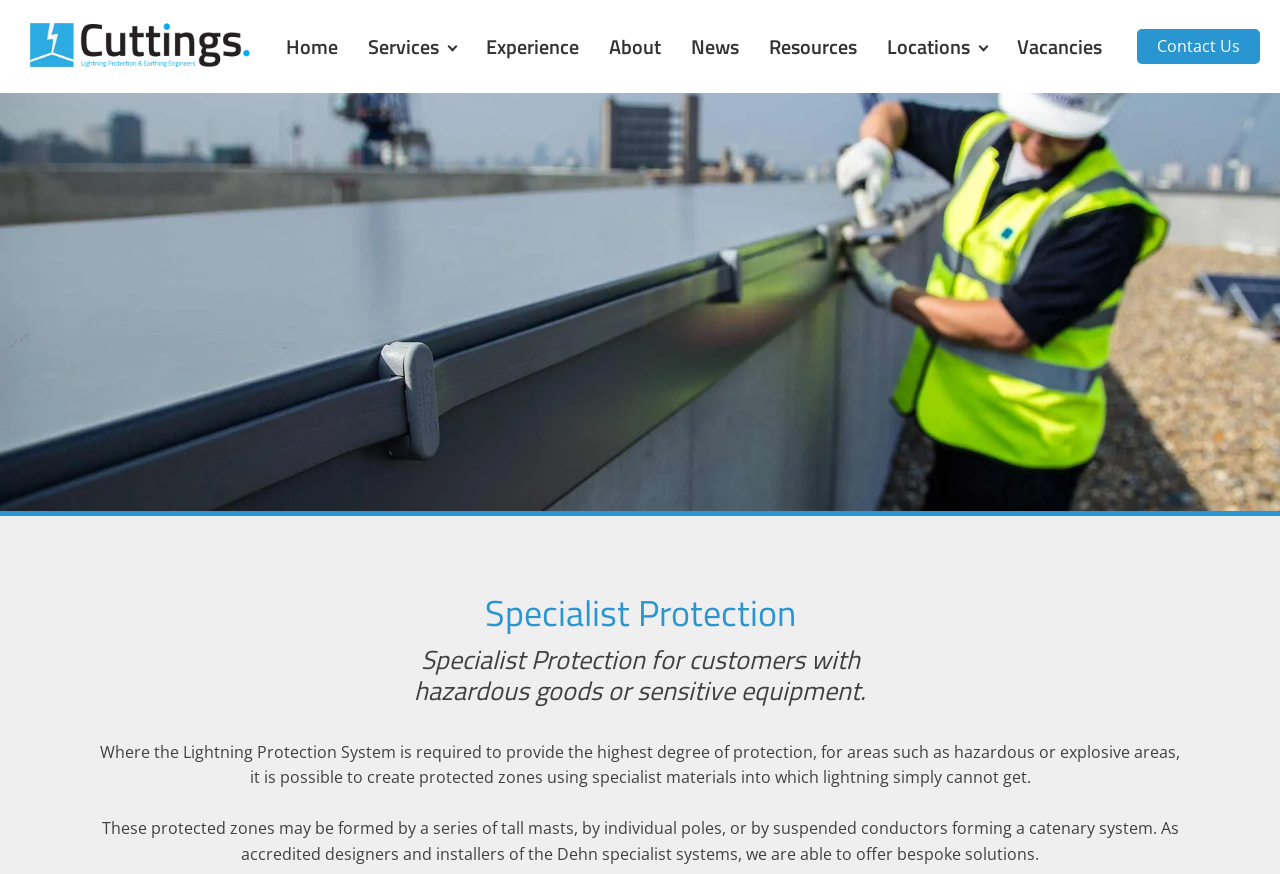Predict the bounding box coordinates of the area that should be clicked to accomplish the following instruction: "Go to About". The bounding box coordinates should consist of four float numbers between 0 and 1, i.e., [left, top, right, bottom].

[0.464, 0.023, 0.528, 0.083]